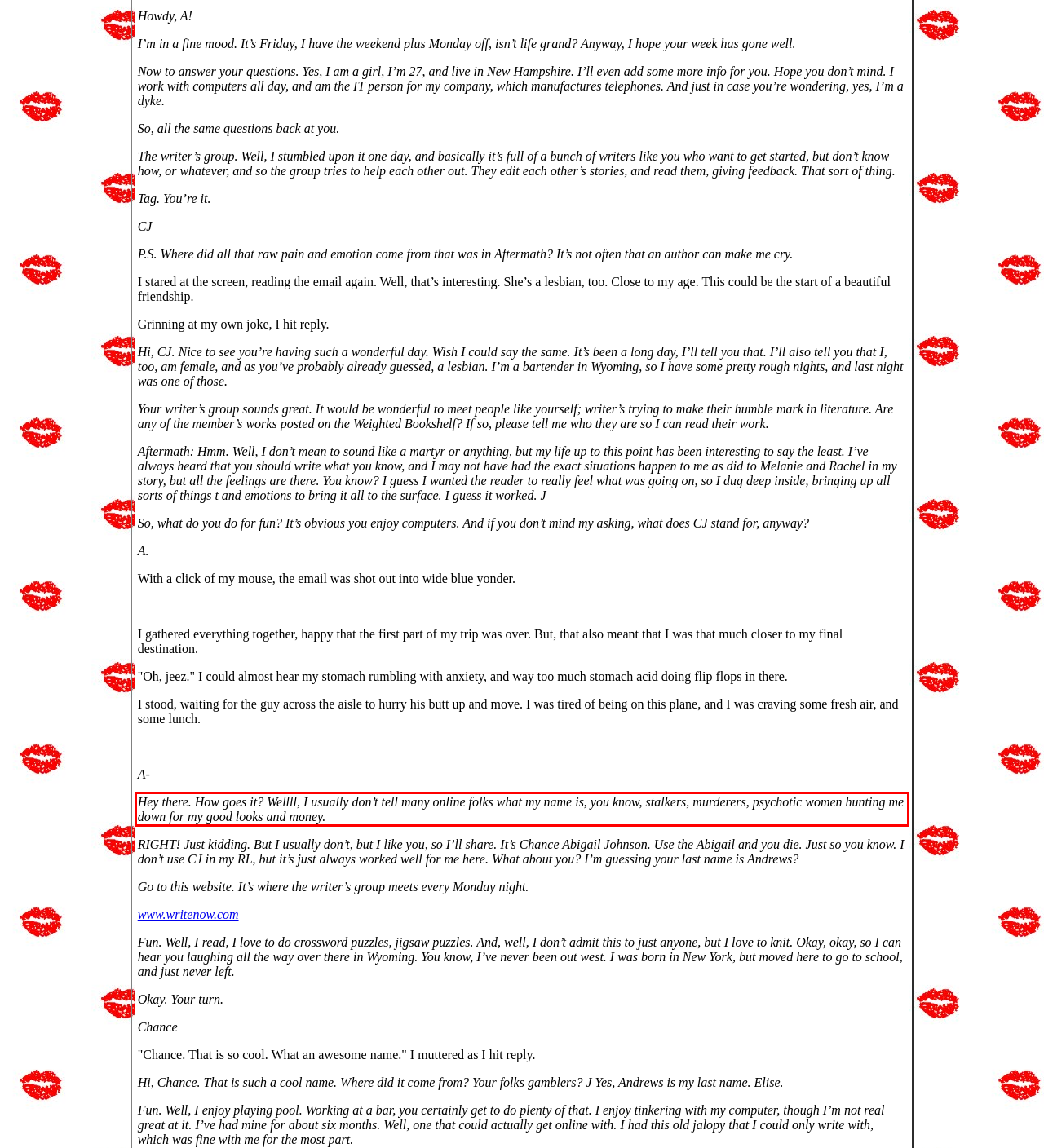You are provided with a screenshot of a webpage featuring a red rectangle bounding box. Extract the text content within this red bounding box using OCR.

Hey there. How goes it? Wellll, I usually don’t tell many online folks what my name is, you know, stalkers, murderers, psychotic women hunting me down for my good looks and money.